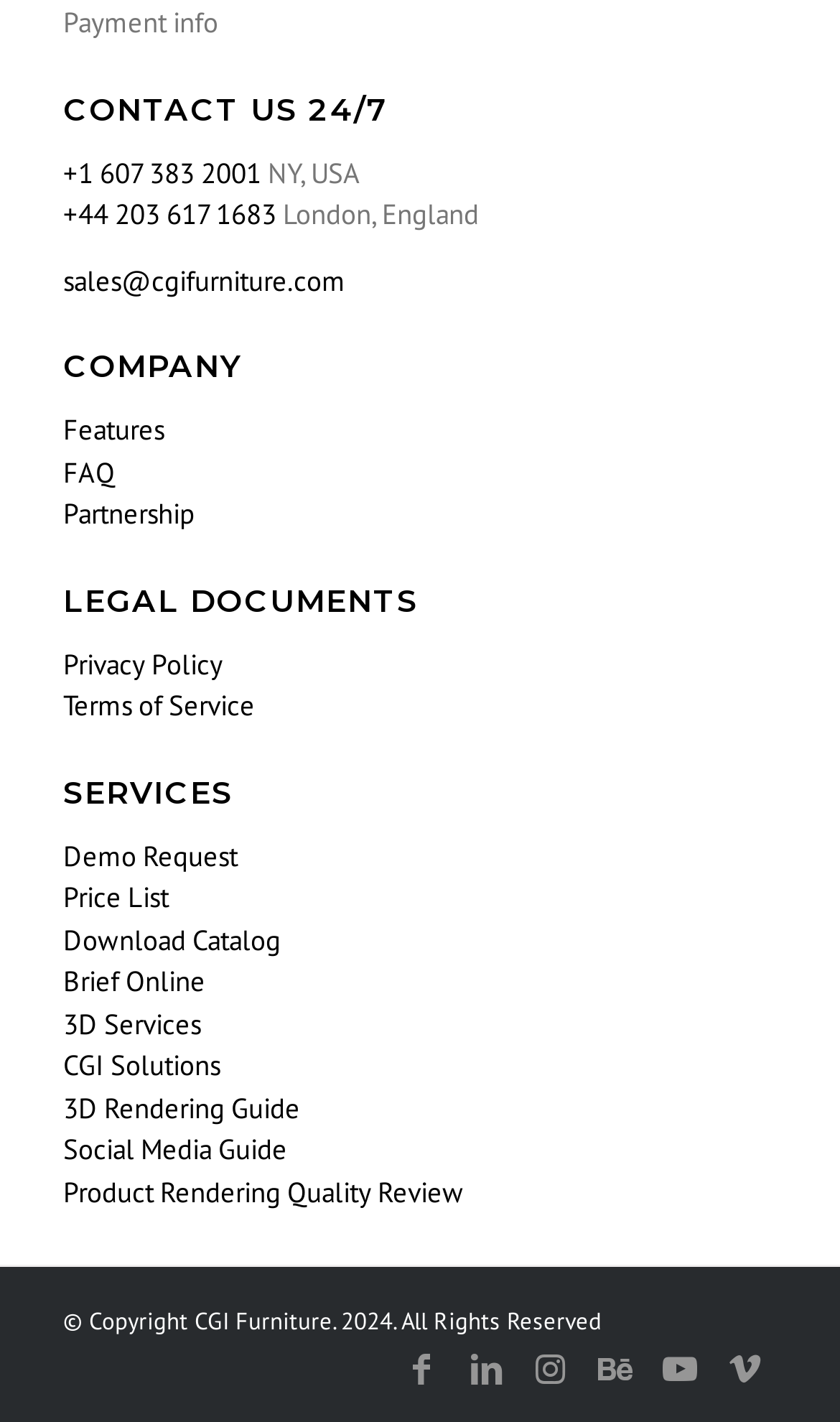Bounding box coordinates are given in the format (top-left x, top-left y, bottom-right x, bottom-right y). All values should be floating point numbers between 0 and 1. Provide the bounding box coordinate for the UI element described as: Partnership

[0.075, 0.349, 0.231, 0.374]